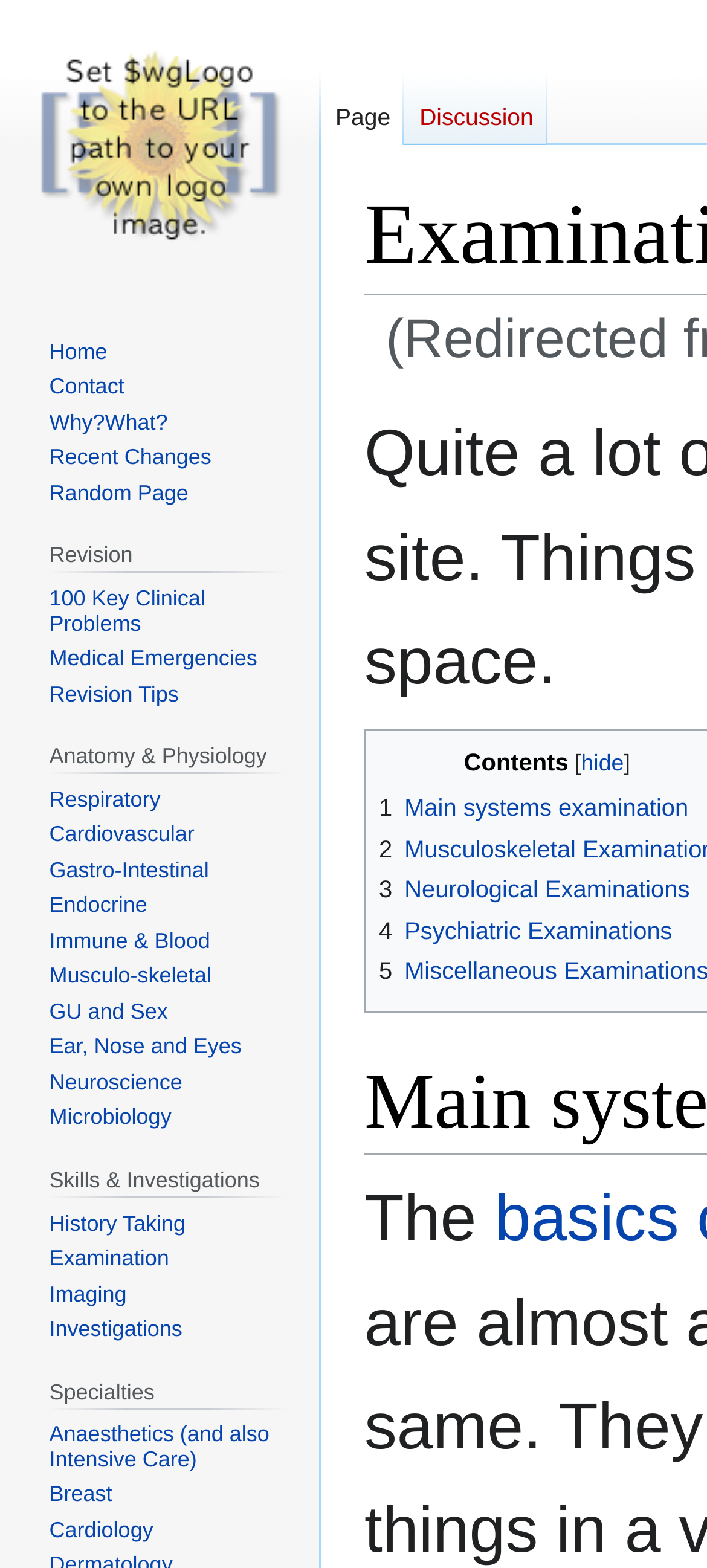Using the provided description: "Printable version", find the bounding box coordinates of the corresponding UI element. The output should be four float numbers between 0 and 1, in the format [left, top, right, bottom].

[0.07, 0.947, 0.299, 0.963]